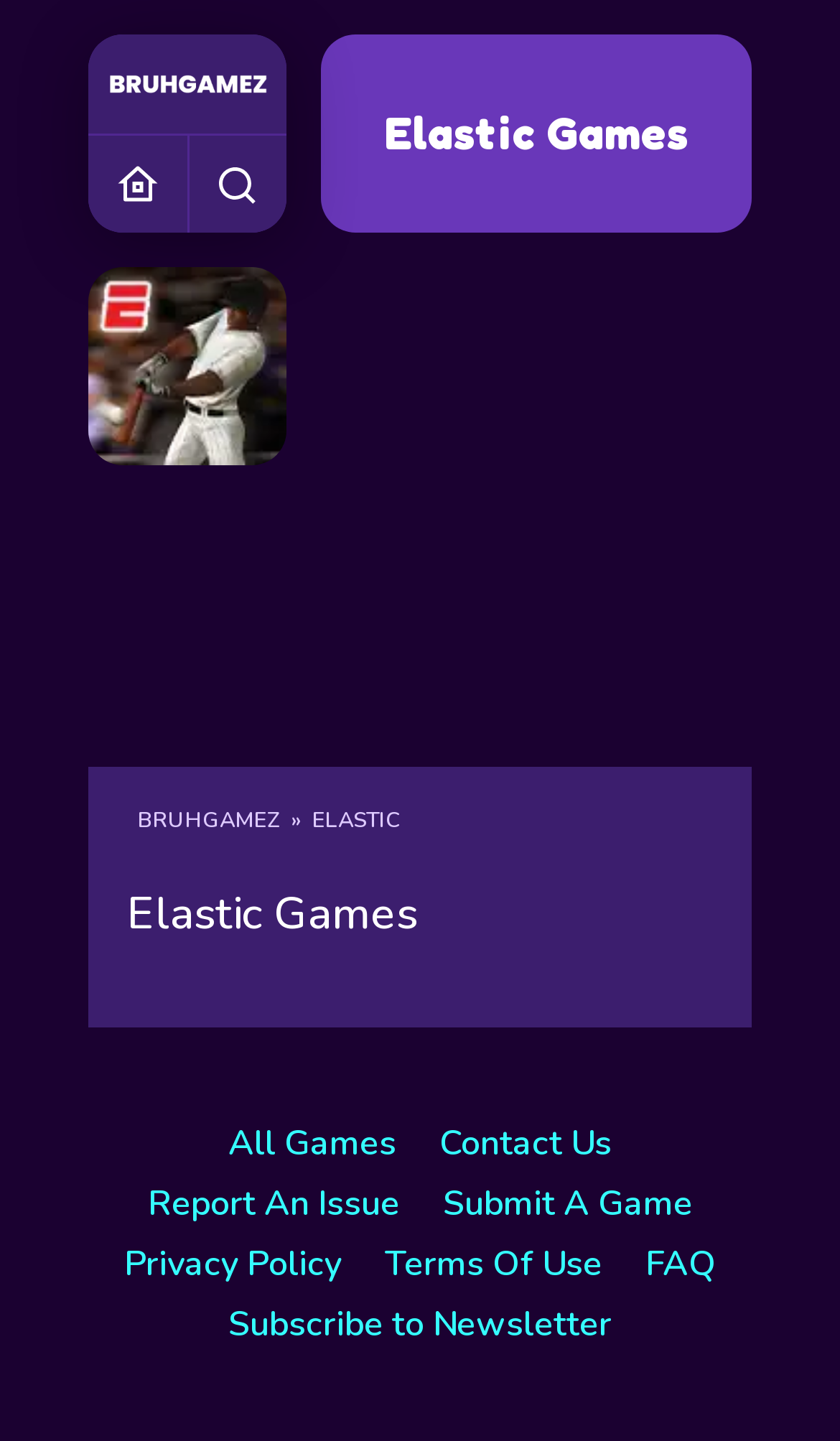How many images are there on the webpage?
Using the information from the image, give a concise answer in one word or a short phrase.

2